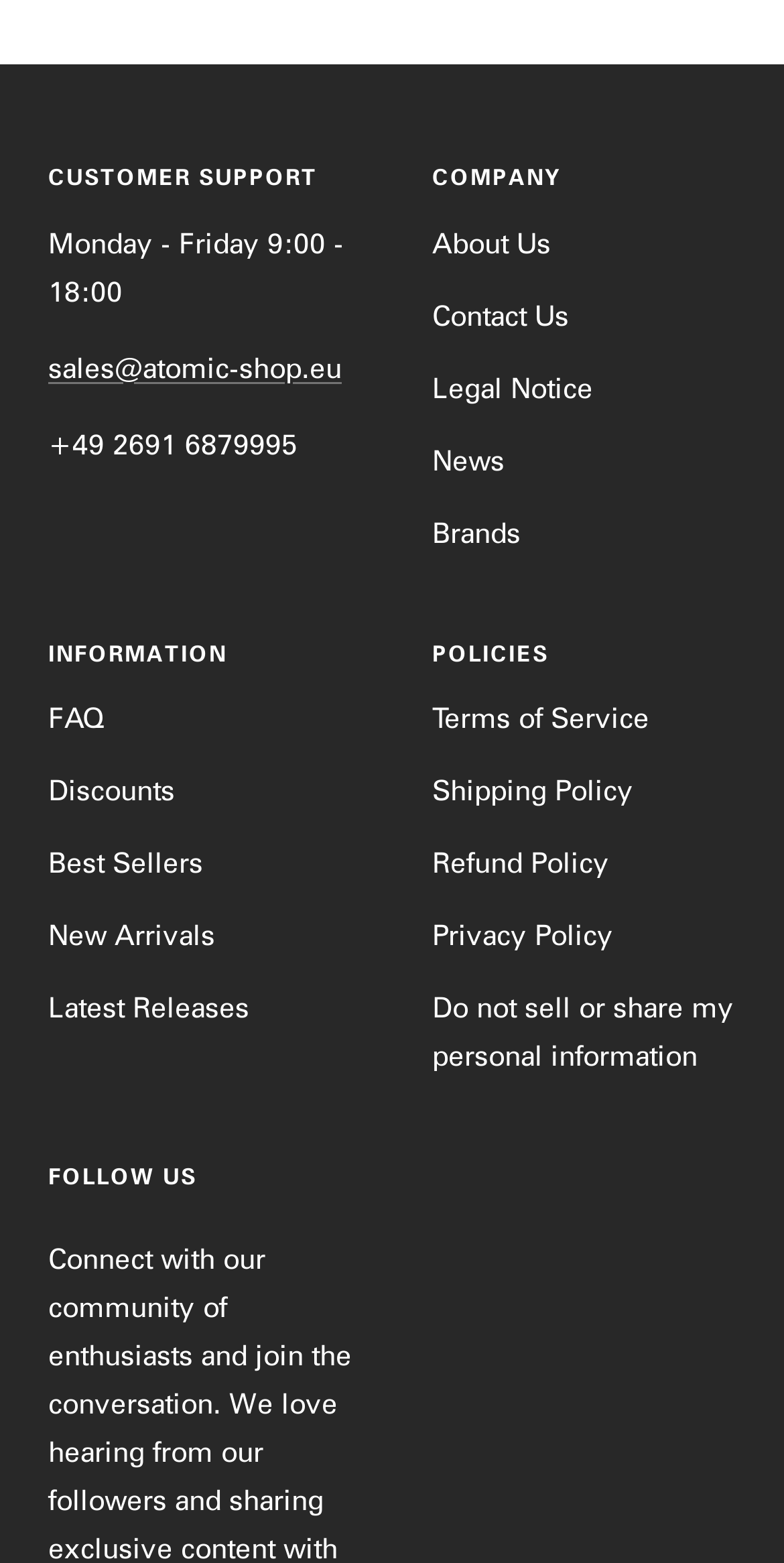Could you highlight the region that needs to be clicked to execute the instruction: "View the FAQ page"?

[0.062, 0.444, 0.133, 0.475]